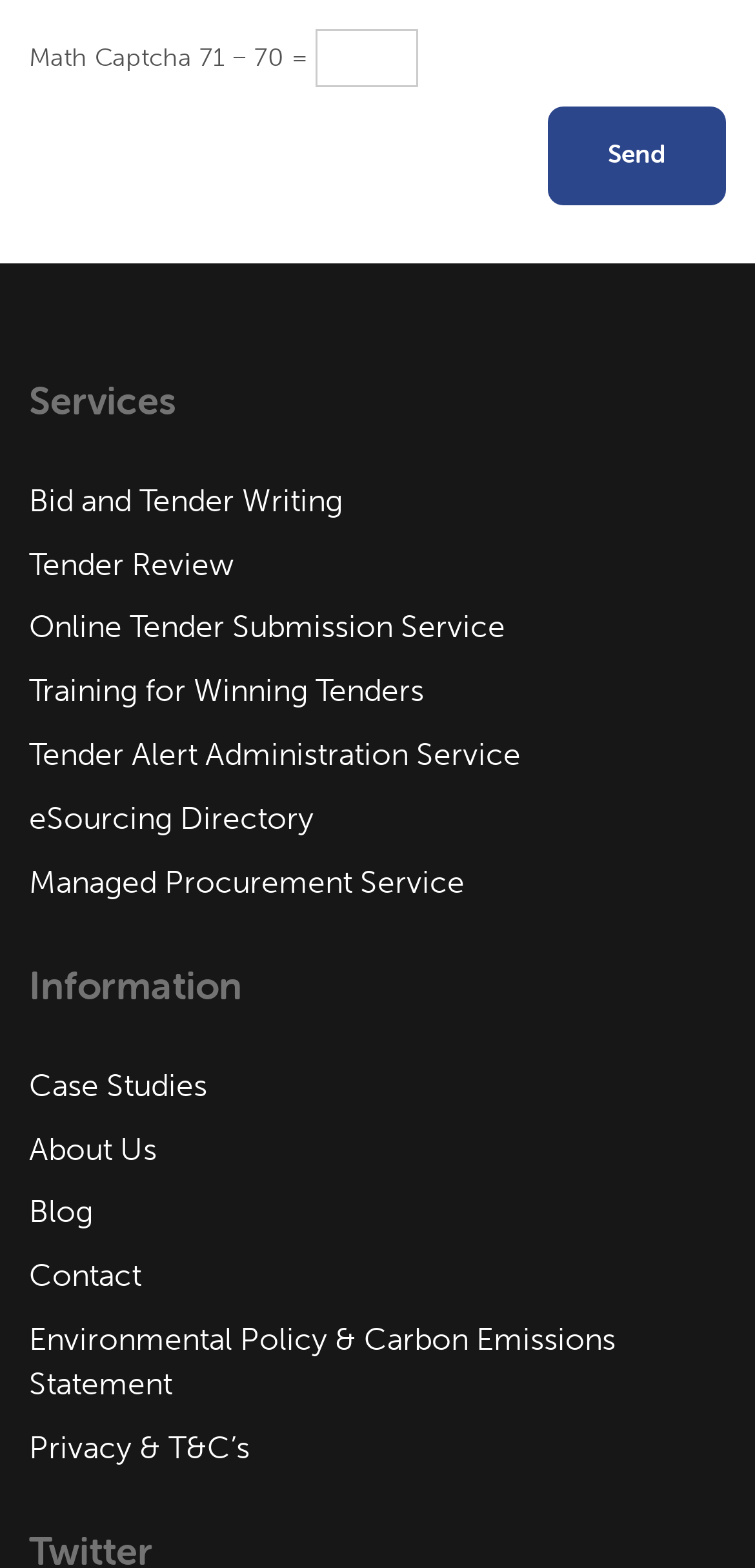Use a single word or phrase to answer the question:
What type of information can be found in the 'Information' section?

Case Studies, About Us, etc.